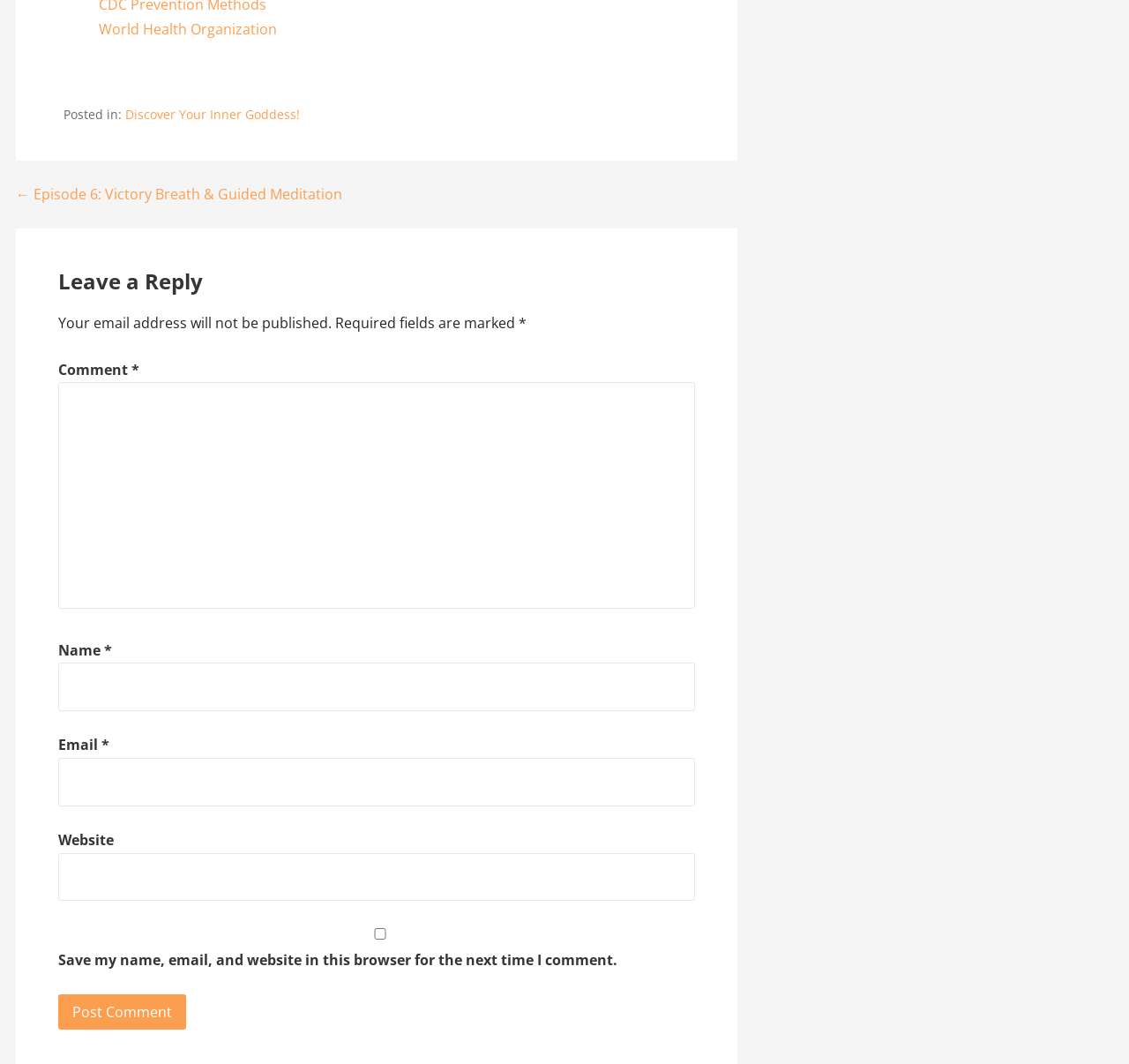Provide the bounding box coordinates of the HTML element described as: "parent_node: Email * aria-describedby="email-notes" name="email"". The bounding box coordinates should be four float numbers between 0 and 1, i.e., [left, top, right, bottom].

[0.051, 0.712, 0.615, 0.758]